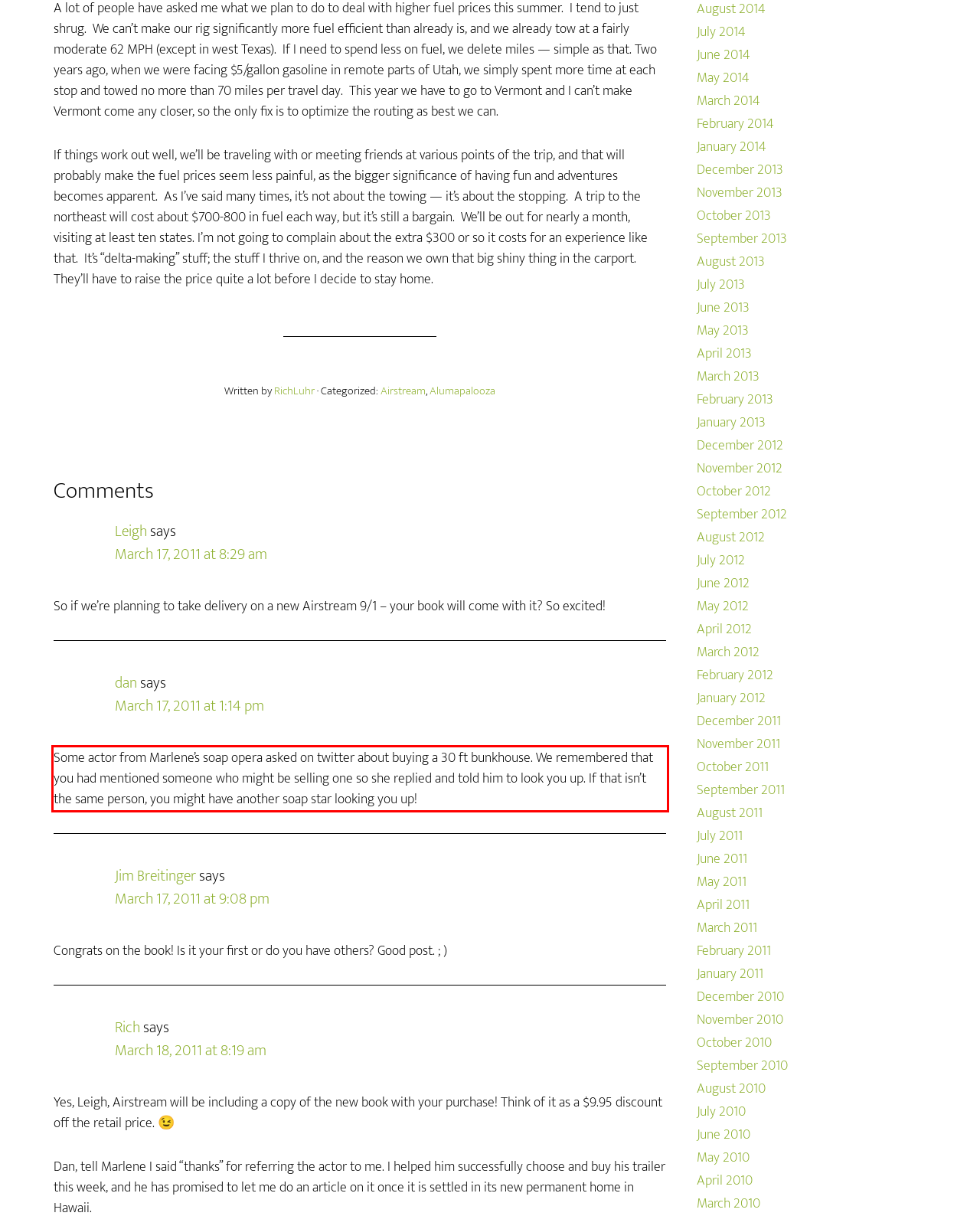Please perform OCR on the UI element surrounded by the red bounding box in the given webpage screenshot and extract its text content.

Some actor from Marlene’s soap opera asked on twitter about buying a 30 ft bunkhouse. We remembered that you had mentioned someone who might be selling one so she replied and told him to look you up. If that isn’t the same person, you might have another soap star looking you up!